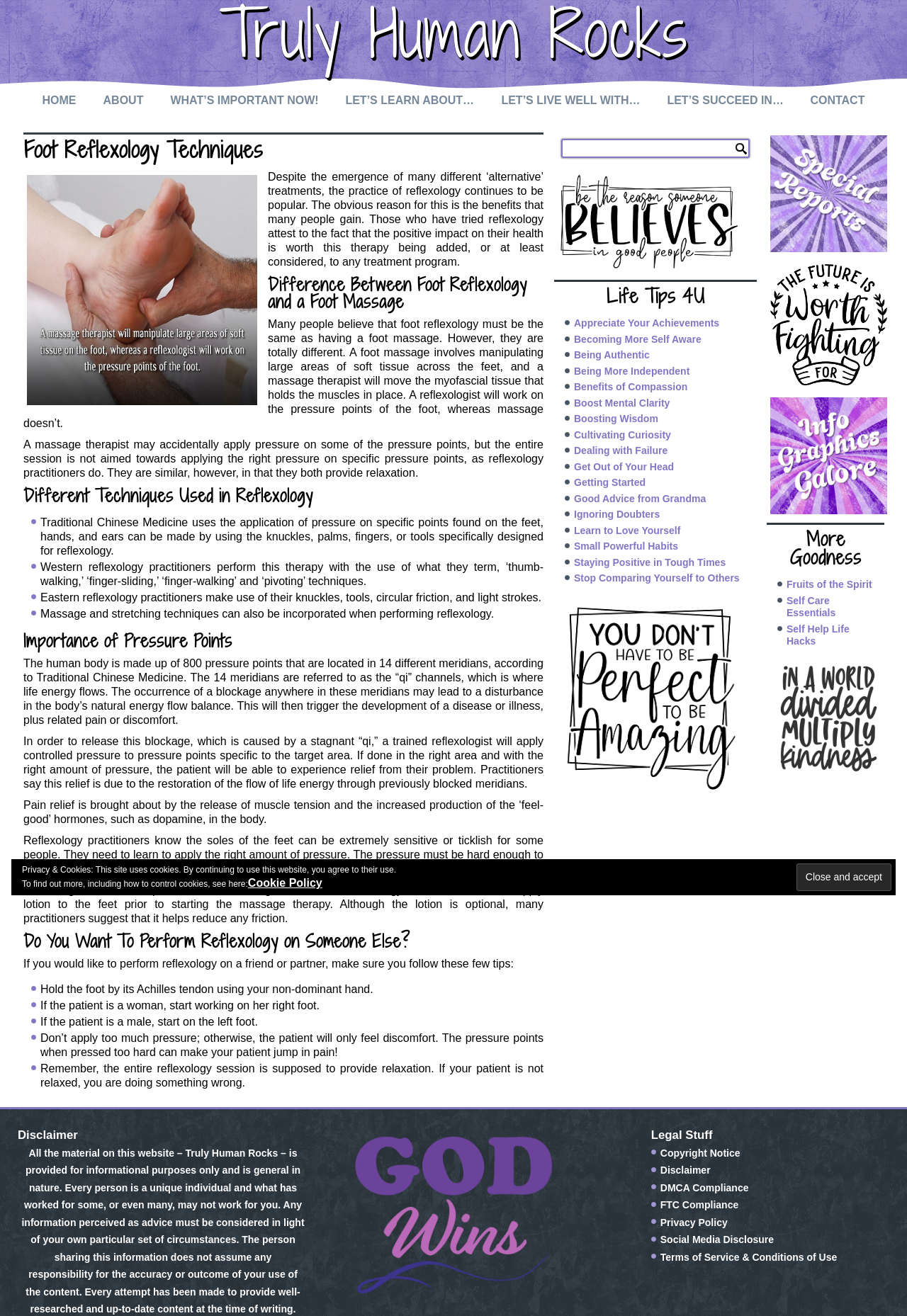Can you find the bounding box coordinates for the element that needs to be clicked to execute this instruction: "Enter text in the textbox"? The coordinates should be given as four float numbers between 0 and 1, i.e., [left, top, right, bottom].

[0.619, 0.105, 0.827, 0.12]